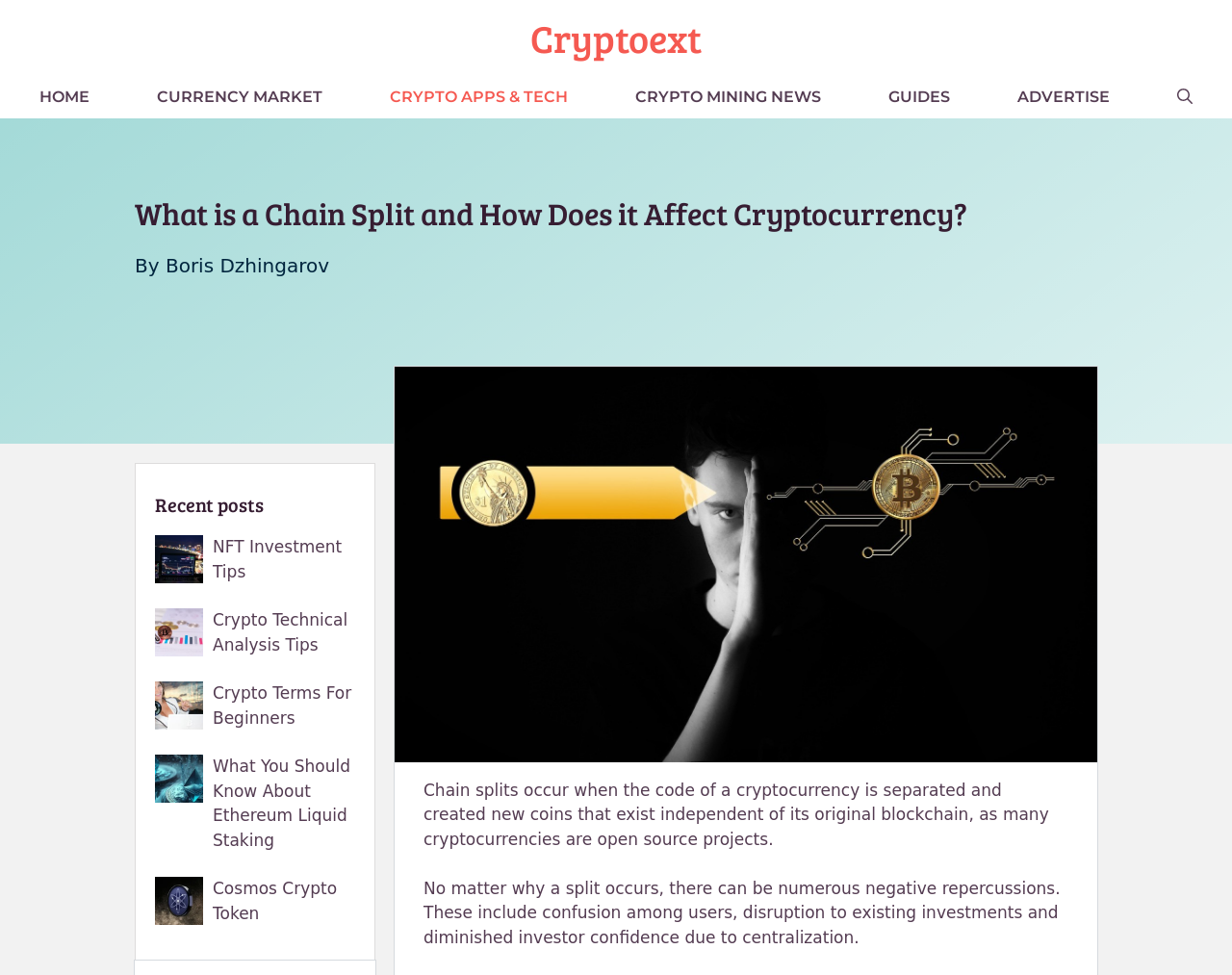What is the topic of the article?
Relying on the image, give a concise answer in one word or a brief phrase.

Chain Split